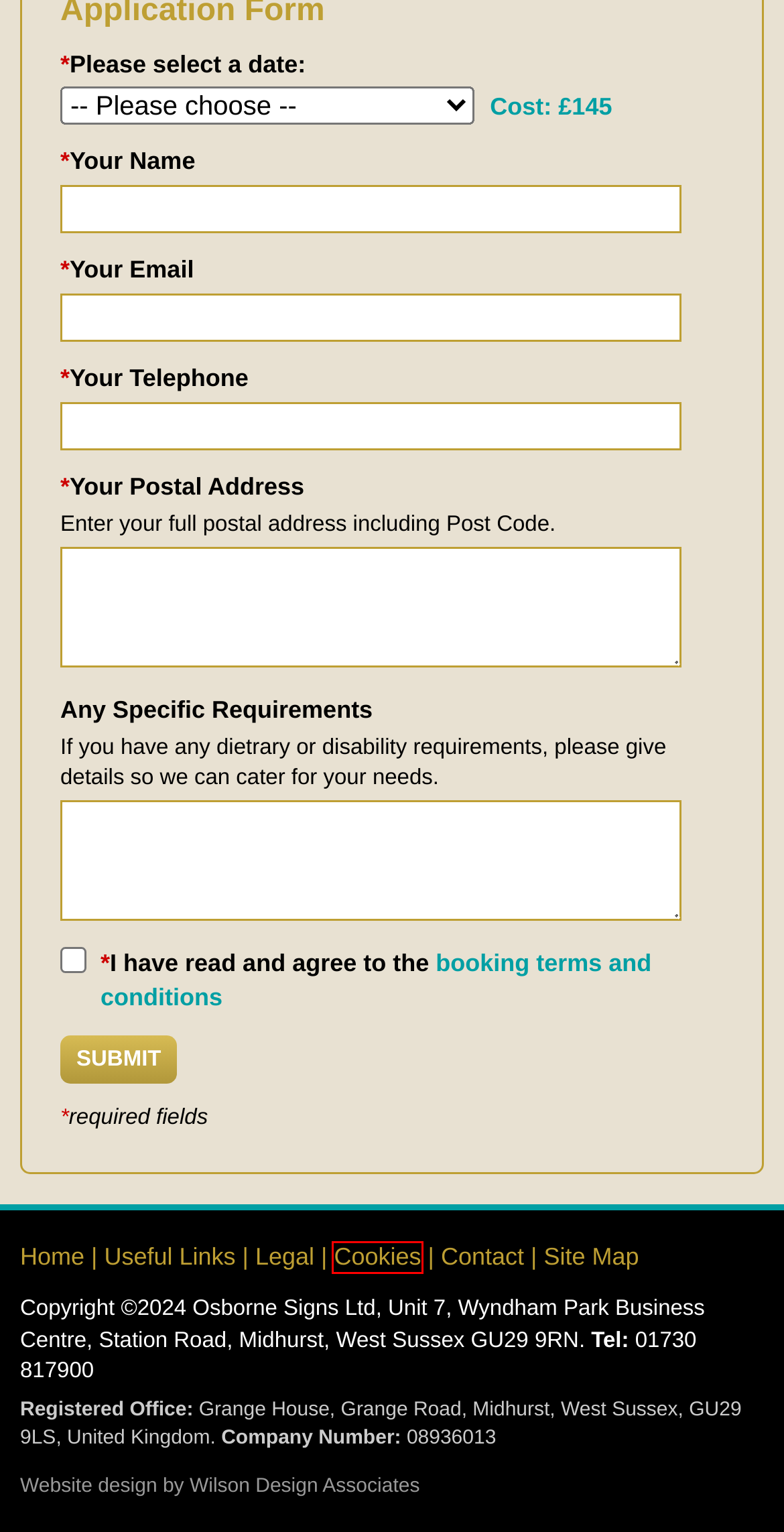Observe the provided screenshot of a webpage with a red bounding box around a specific UI element. Choose the webpage description that best fits the new webpage after you click on the highlighted element. These are your options:
A. Traditional Signwriter in Midhurst, West Sussex. 01730 817900 | Osborne Signs
B. Website Terms of Use | Osborne Signs
C. Cookies used on our website | Osborne Signs
D. Traditional sign maker for quality wooden signs | Osborne Signs
E. Traditional Signwriting - Signwriter in Midhurst, West Sussex | Osborne Signs
F. Useful Links | Osborne Signs
G. Site Map | Osborne Signs
H. Blog | Osborne Signs

C